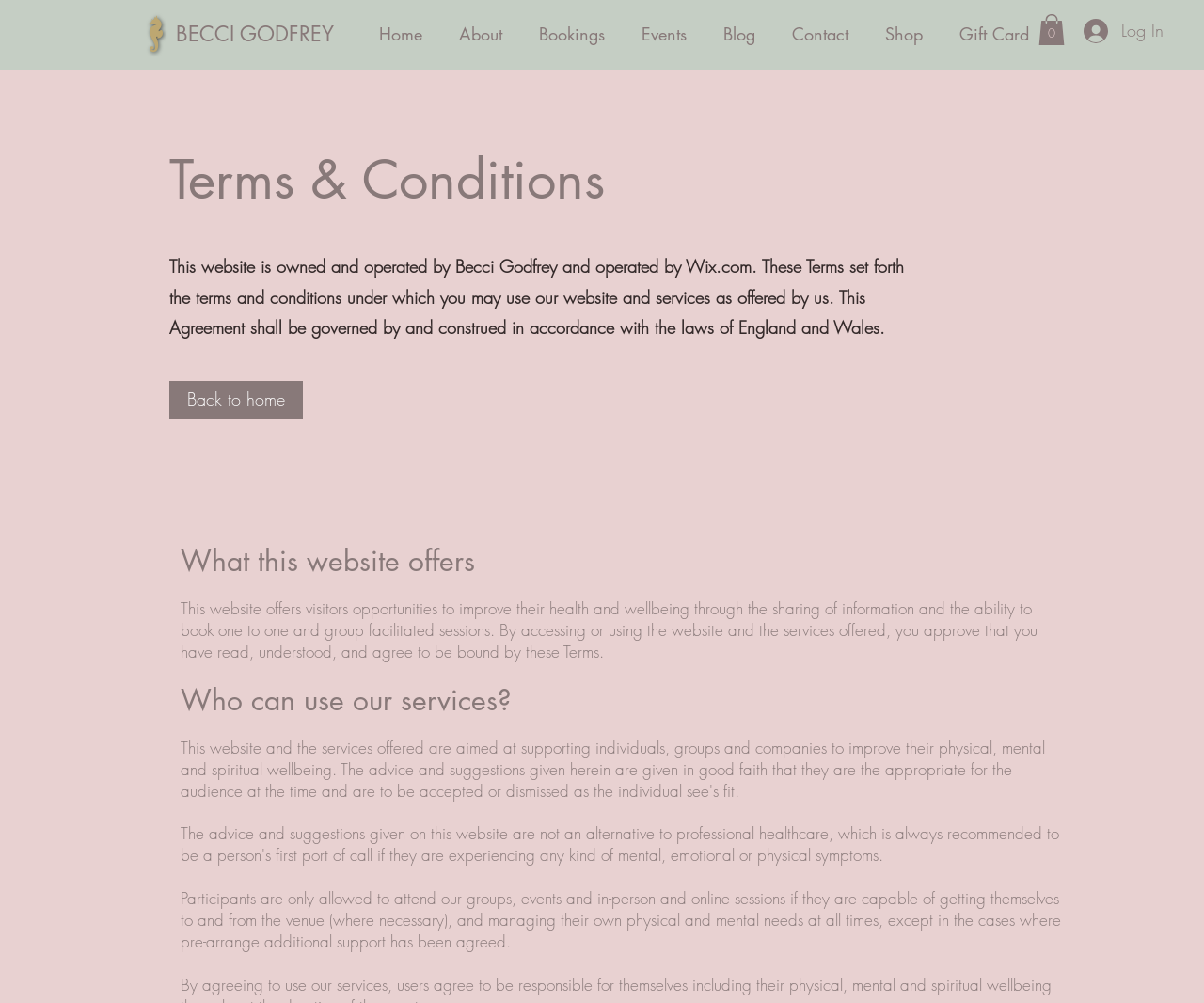Answer the following in one word or a short phrase: 
How many items are in the cart?

0